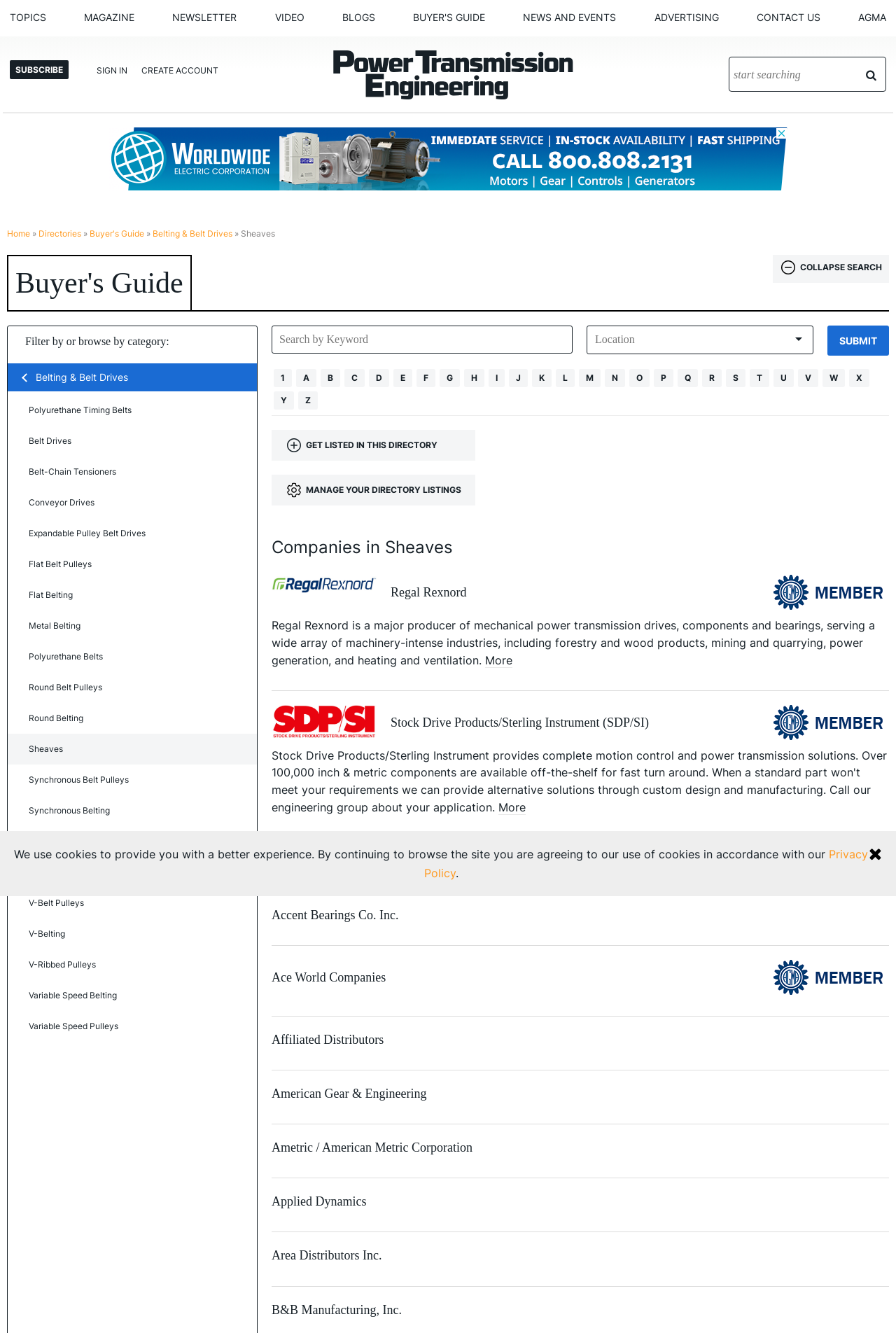Specify the bounding box coordinates of the area to click in order to execute this command: 'Search by keyword'. The coordinates should consist of four float numbers ranging from 0 to 1, and should be formatted as [left, top, right, bottom].

[0.303, 0.244, 0.639, 0.265]